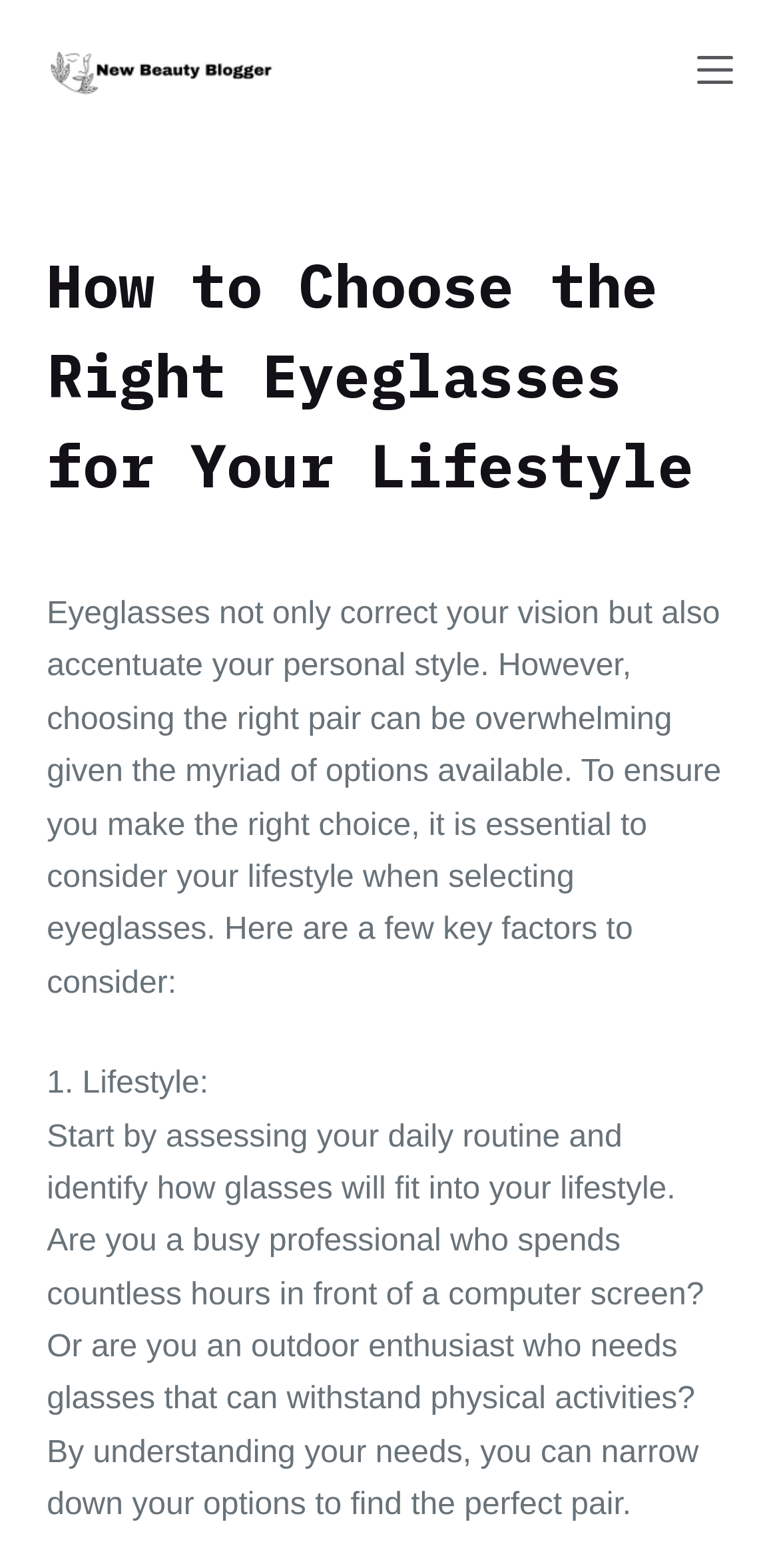What should you consider when selecting eyeglasses?
Please answer the question with a single word or phrase, referencing the image.

Lifestyle